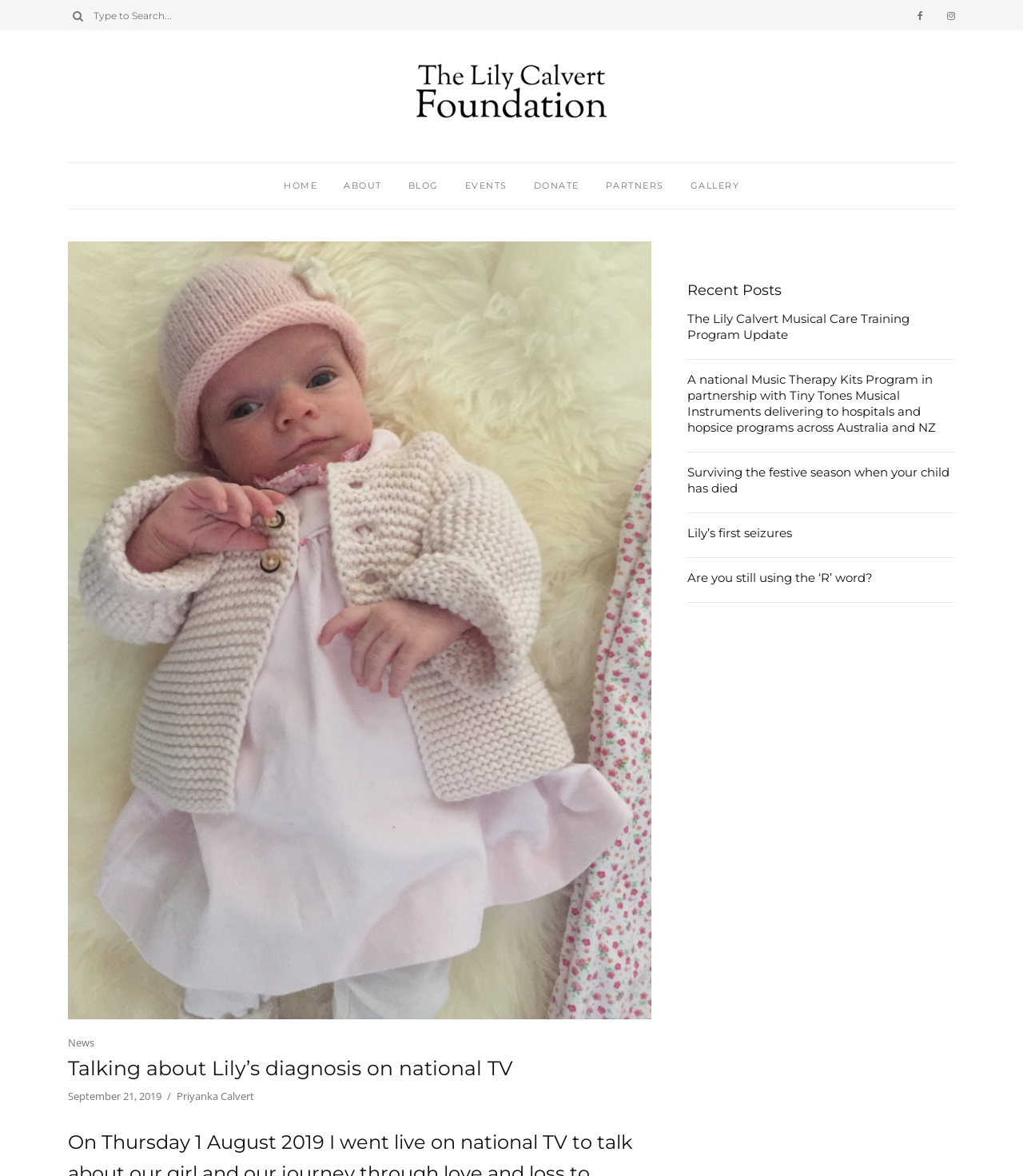What is the date of the blog post?
Provide an in-depth and detailed answer to the question.

The date of the blog post is 'September 21, 2019' which is a static text located below the blog post title, with a bounding box of [0.066, 0.926, 0.158, 0.938].